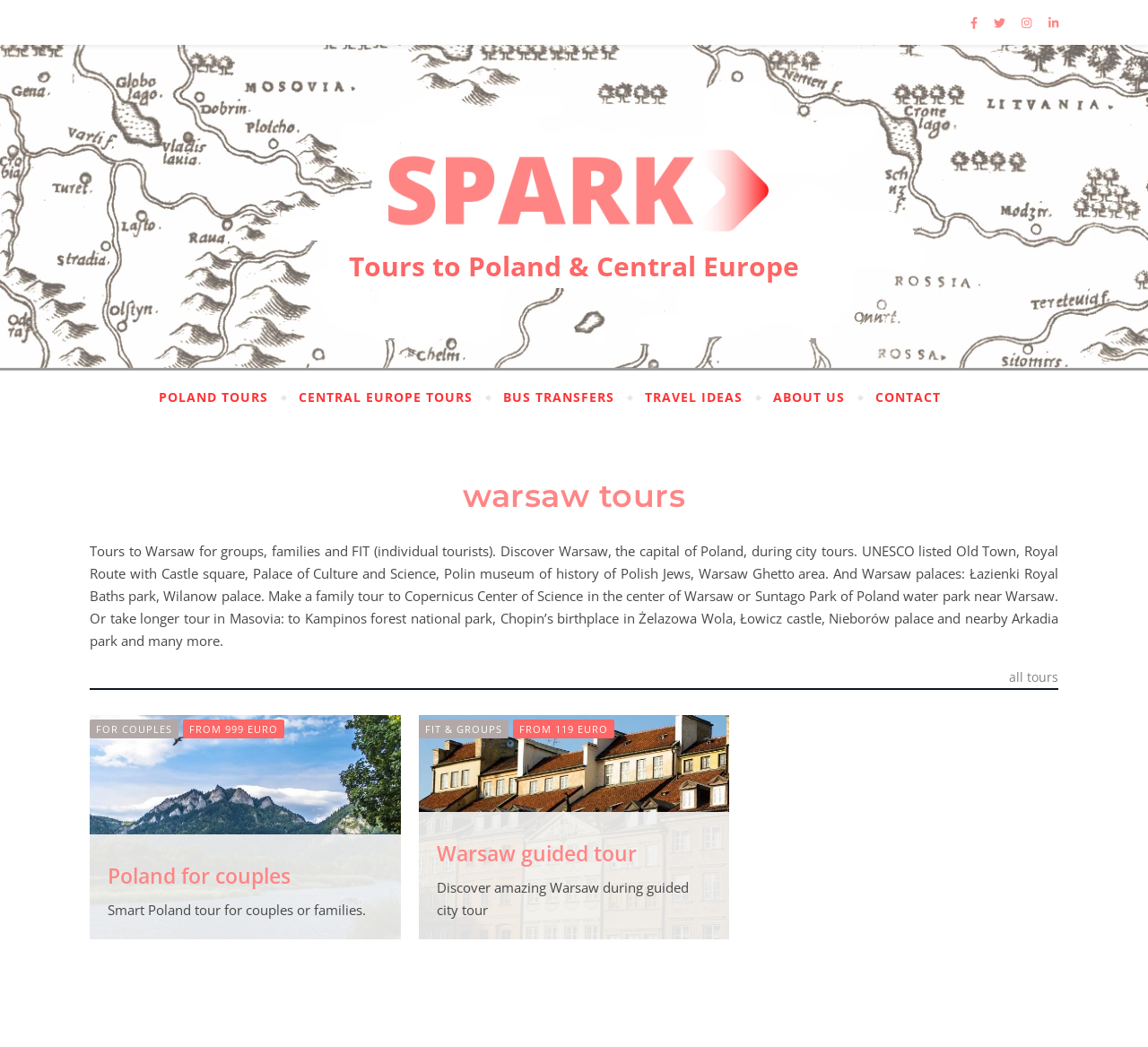What type of tours are offered?
Carefully analyze the image and provide a detailed answer to the question.

Based on the webpage content, it is clear that the website offers tours to Warsaw, specifically mentioning city tours, UNESCO listed Old Town, Palace of Culture and Science, Polin museum, and Warsaw Ghetto area.